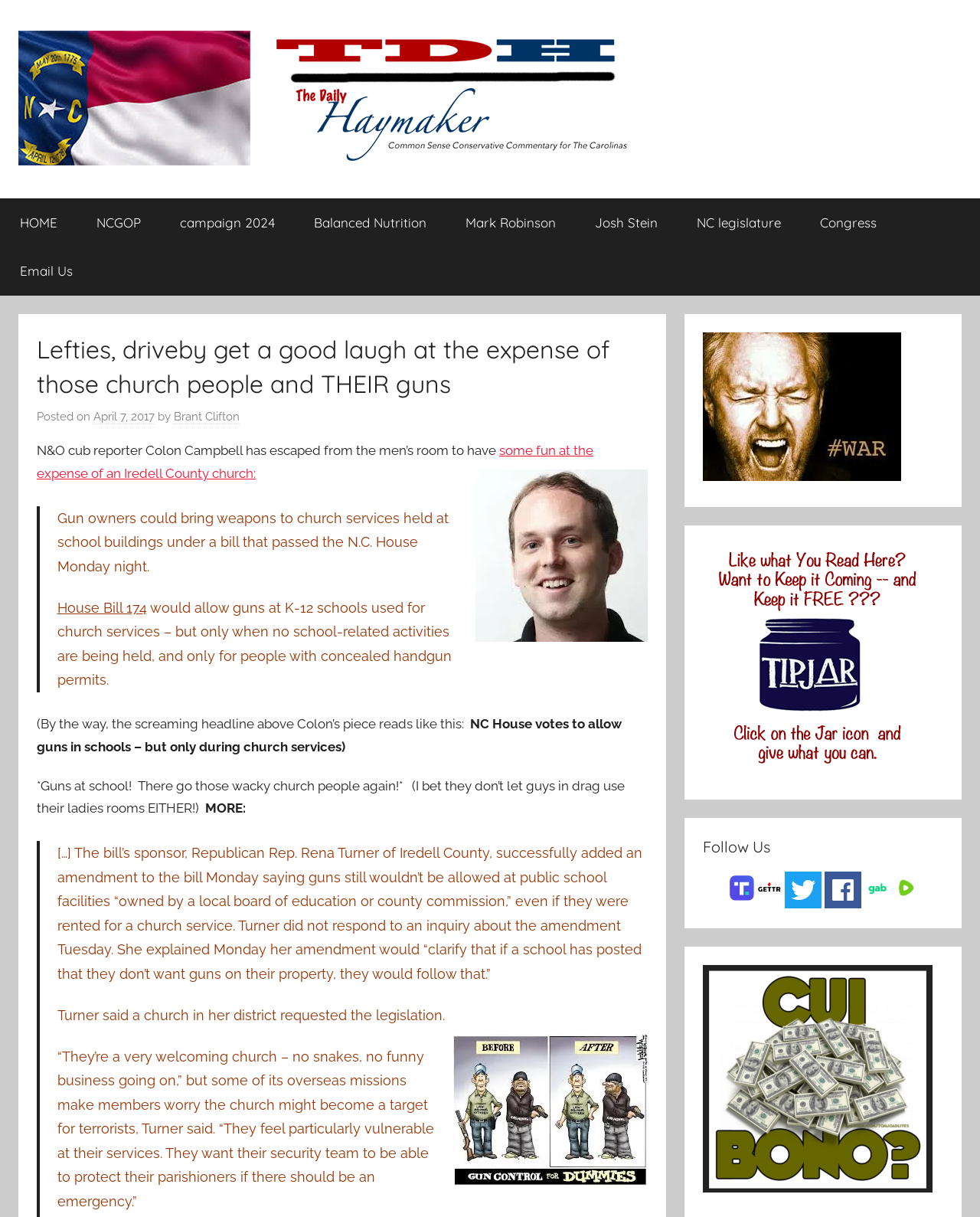Identify the bounding box coordinates for the element that needs to be clicked to fulfill this instruction: "Search for something". Provide the coordinates in the format of four float numbers between 0 and 1: [left, top, right, bottom].

None